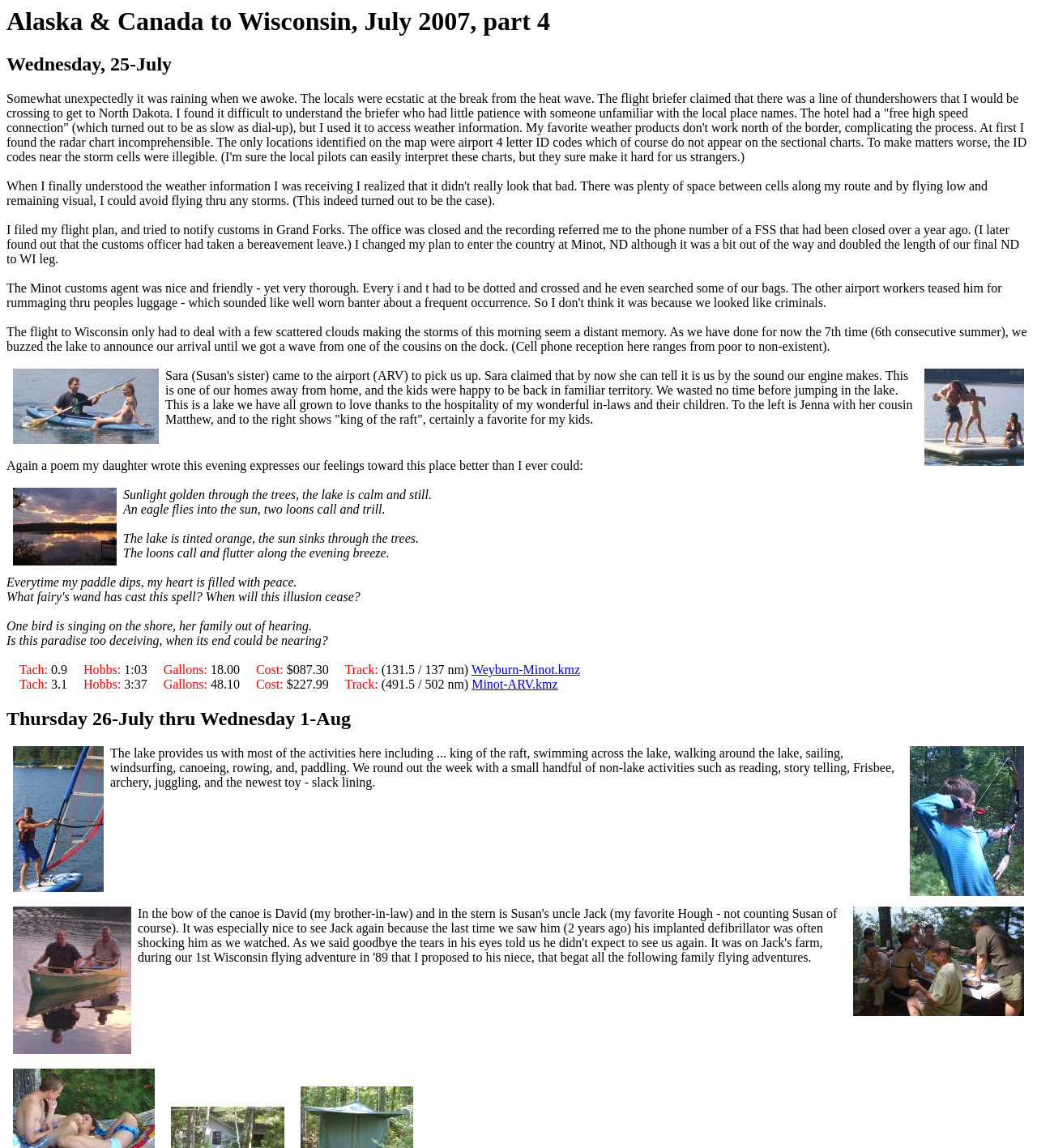What is the name of the lake mentioned in the text?
Please look at the screenshot and answer in one word or a short phrase.

Not specified